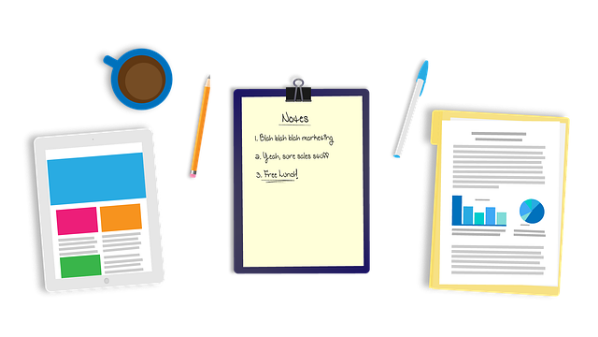Give an in-depth summary of the scene depicted in the image.

The image features a well-organized workspace filled with useful tools for jotting down marketing strategies and insights. In the center, a sticky note on a clipboard is clearly visible, with handwritten notes that include key points on inbound marketing and strategies for sales improvement. Surrounding this focal point are various office essentials: a tablet displaying colorful content layouts, a cup of coffee, a yellow folder containing documents with charts and graphs, and a pen poised for writing. This setup emphasizes a blend of creativity and professionalism, ideal for brainstorming and planning effective marketing initiatives.